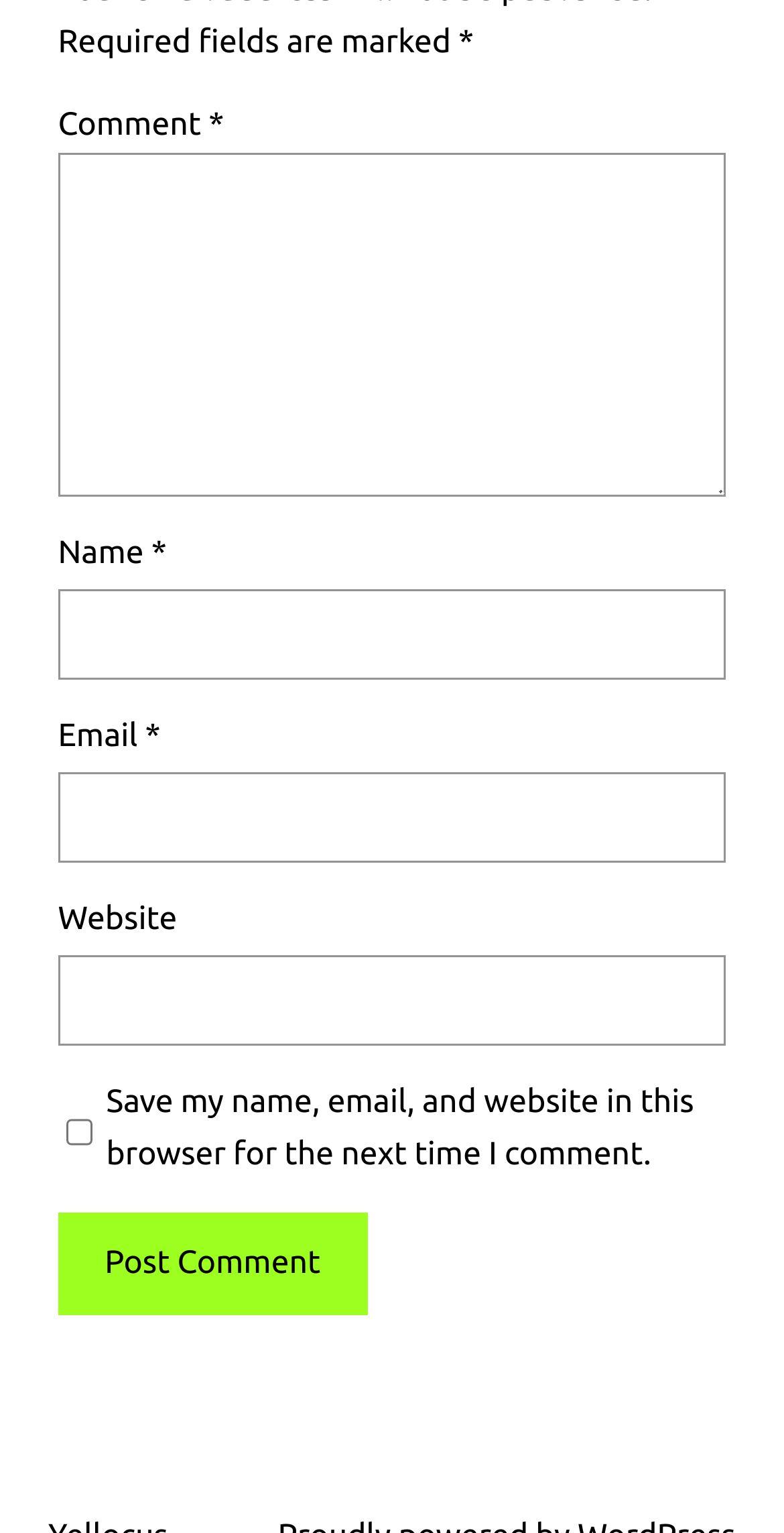How many text fields are required?
Please describe in detail the information shown in the image to answer the question.

I counted the number of text fields with 'required: True' in their descriptions, which are 'Comment', 'Name', and 'Email'.